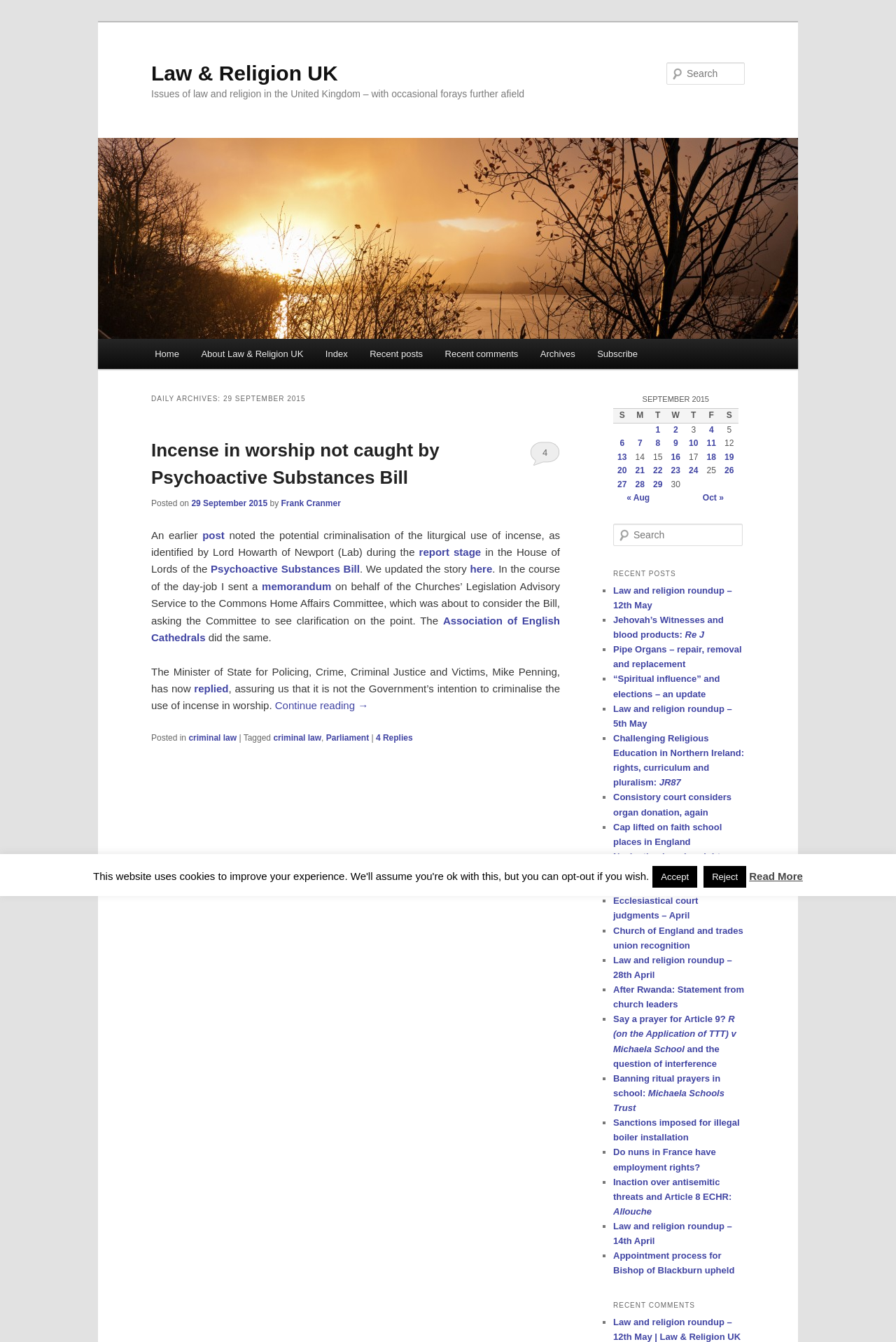Respond with a single word or phrase to the following question: What is the category of the post?

criminal law